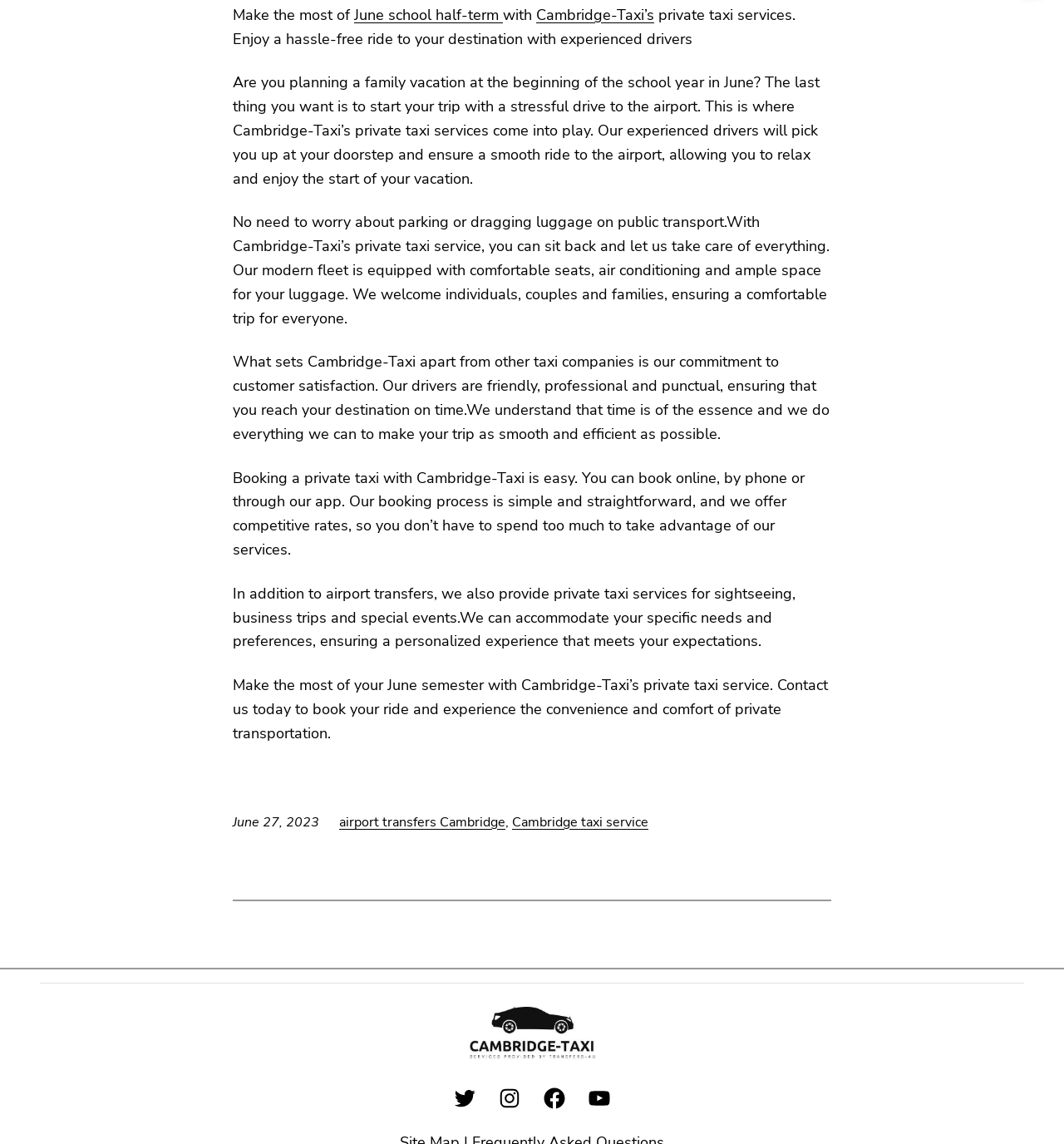Please identify the bounding box coordinates of the clickable area that will allow you to execute the instruction: "View Cambridge-Taxi's logo".

[0.437, 0.877, 0.563, 0.932]